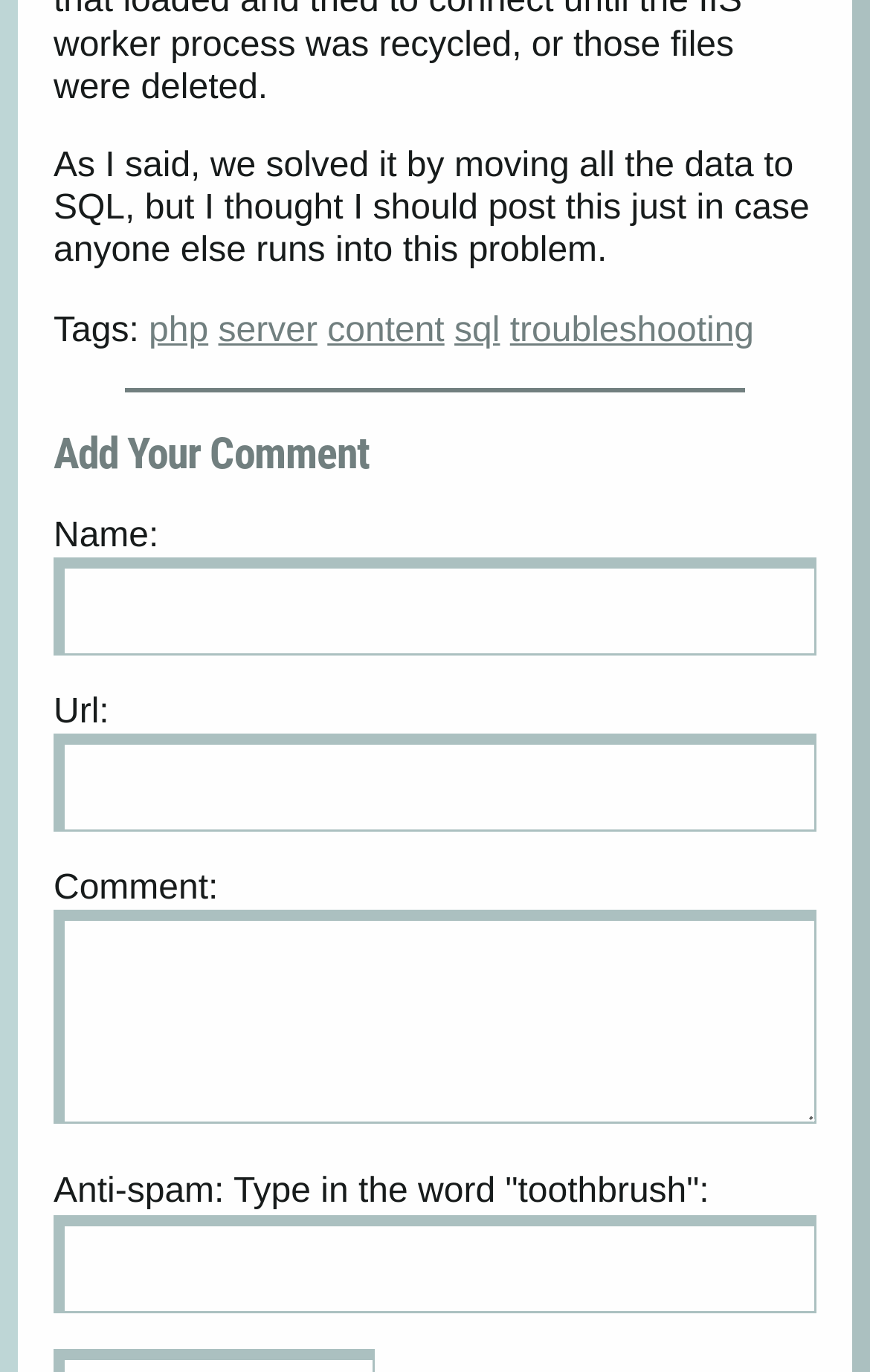Specify the bounding box coordinates of the region I need to click to perform the following instruction: "Click the sql tag". The coordinates must be four float numbers in the range of 0 to 1, i.e., [left, top, right, bottom].

[0.522, 0.227, 0.575, 0.254]